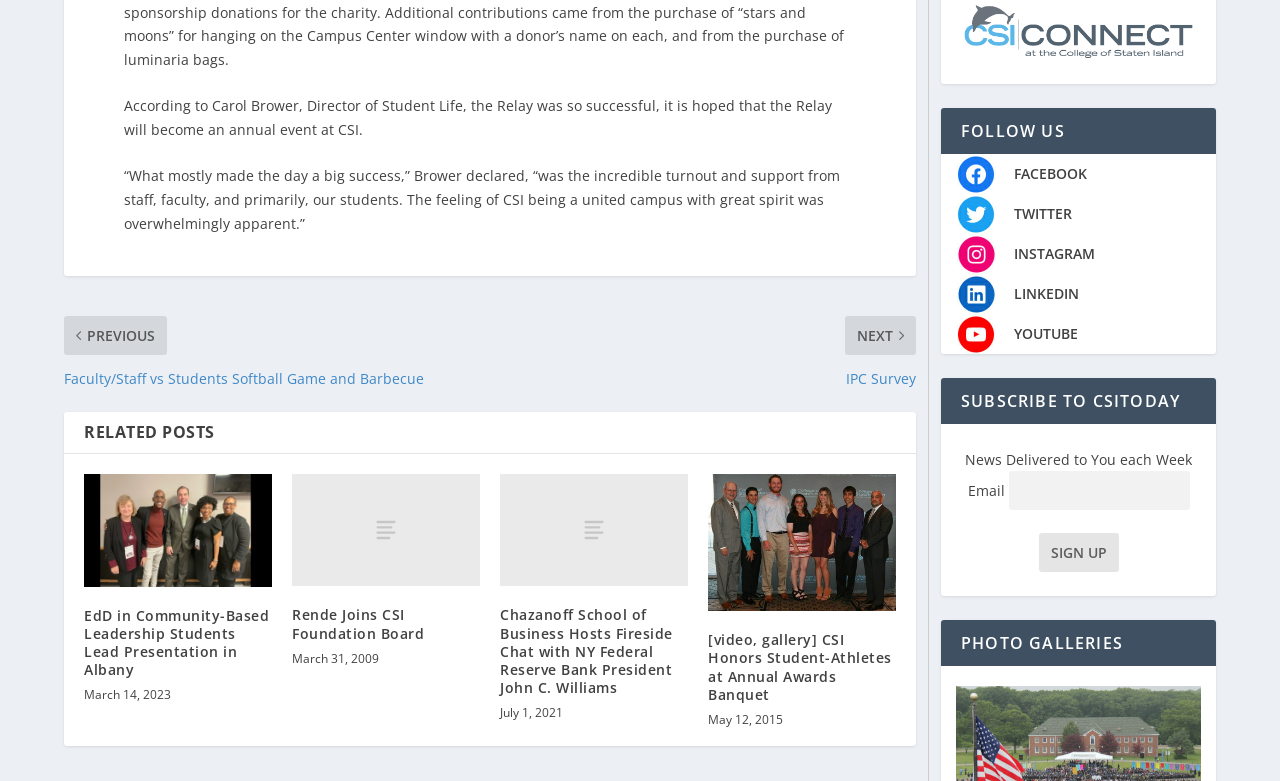Extract the bounding box coordinates of the UI element described by: "INSTAGRAM". The coordinates should include four float numbers ranging from 0 to 1, e.g., [left, top, right, bottom].

[0.792, 0.313, 0.855, 0.338]